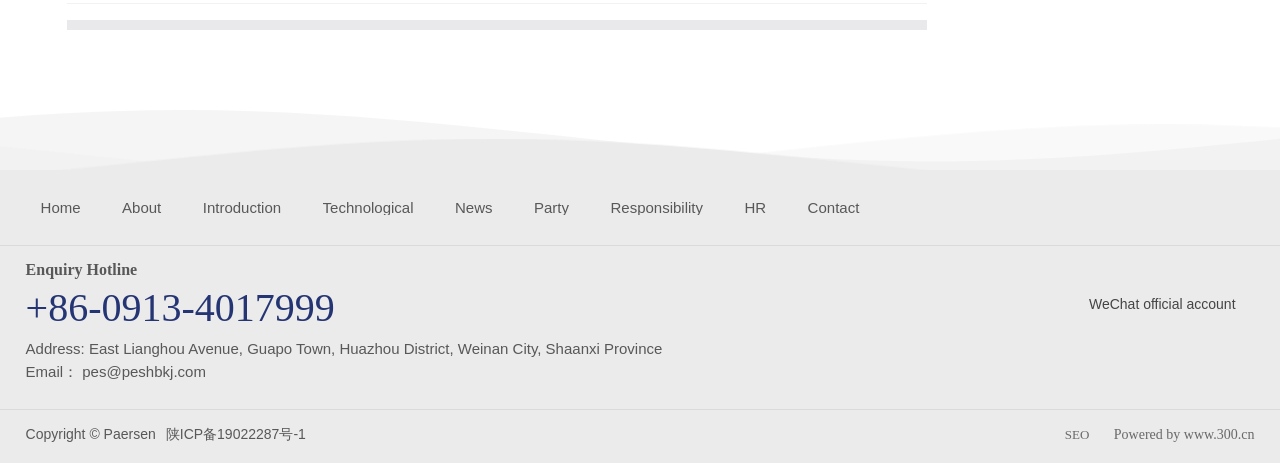Can you show the bounding box coordinates of the region to click on to complete the task described in the instruction: "Click on Home"?

[0.032, 0.433, 0.072, 0.465]